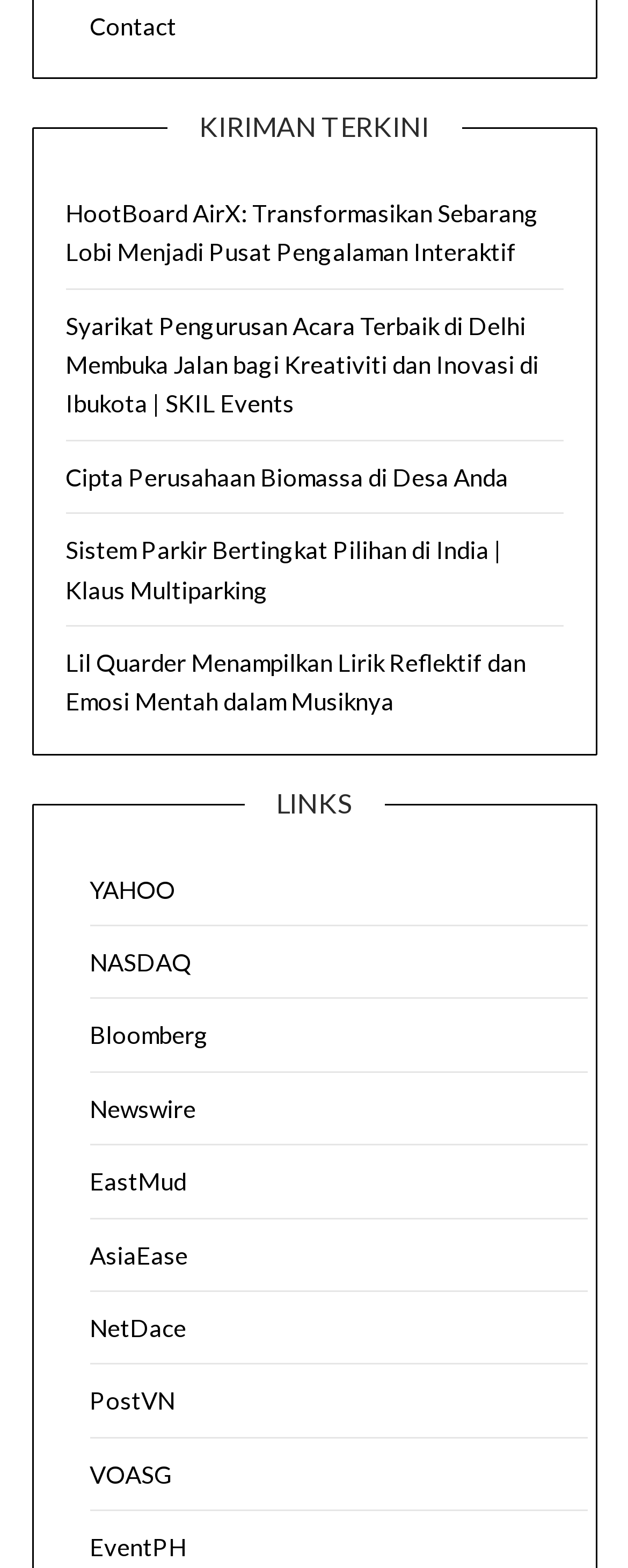Please answer the following question using a single word or phrase: 
What is the first news article title?

HootBoard AirX